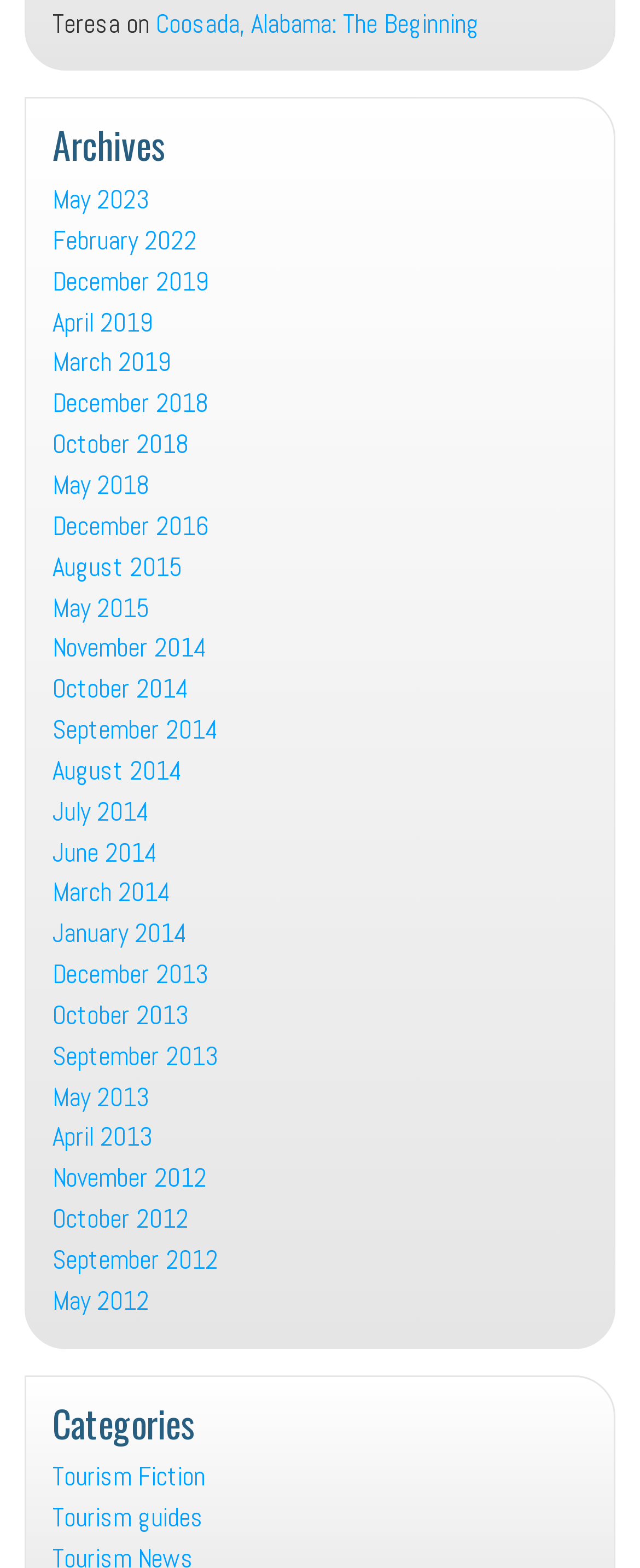Determine the bounding box coordinates for the region that must be clicked to execute the following instruction: "explore Harrisonburg Issues".

None